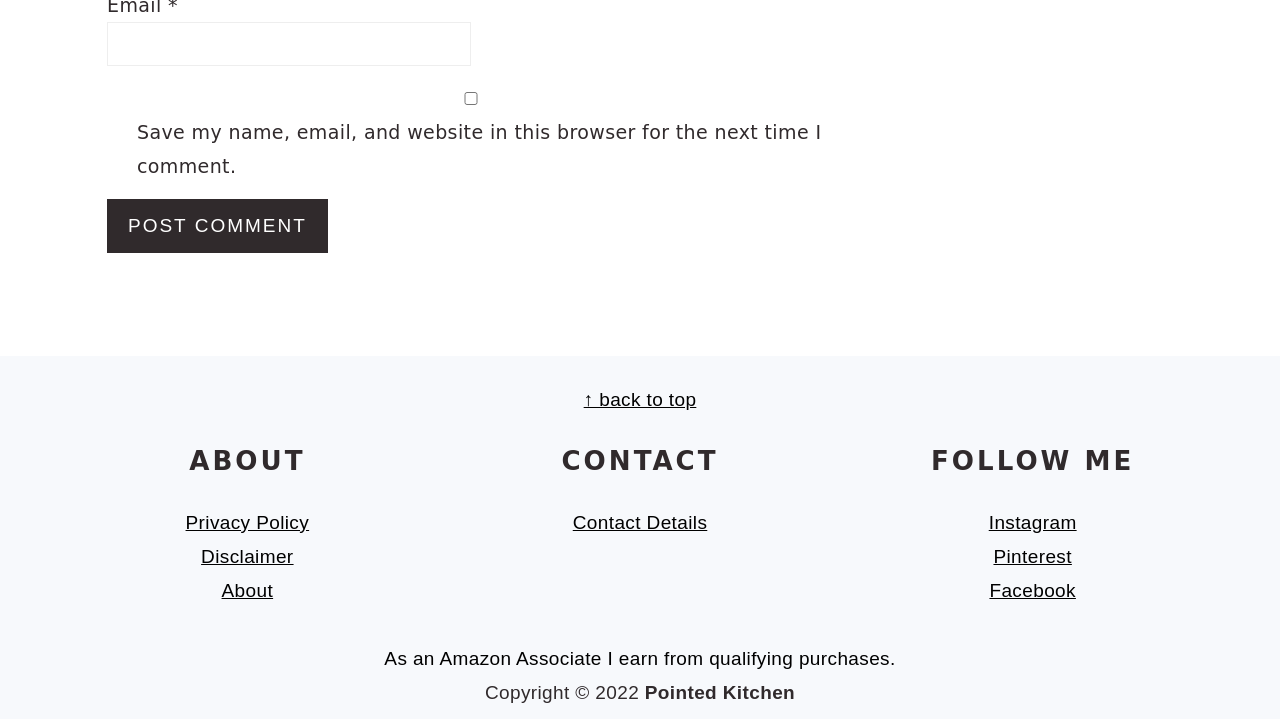What is the name of the website?
Look at the image and respond with a one-word or short-phrase answer.

Pointed Kitchen